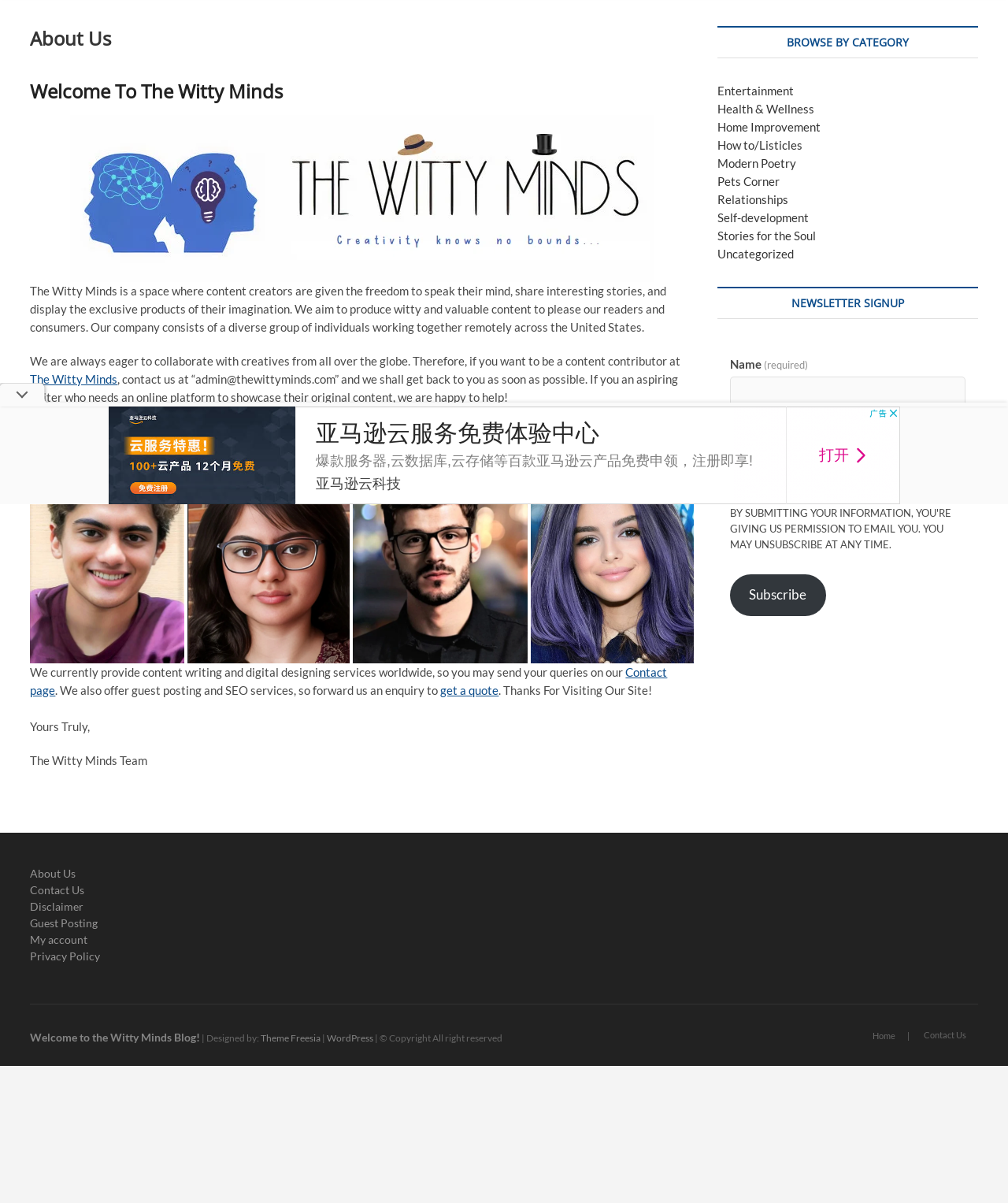Using the given element description, provide the bounding box coordinates (top-left x, top-left y, bottom-right x, bottom-right y) for the corresponding UI element in the screenshot: WordPress

[0.325, 0.858, 0.371, 0.868]